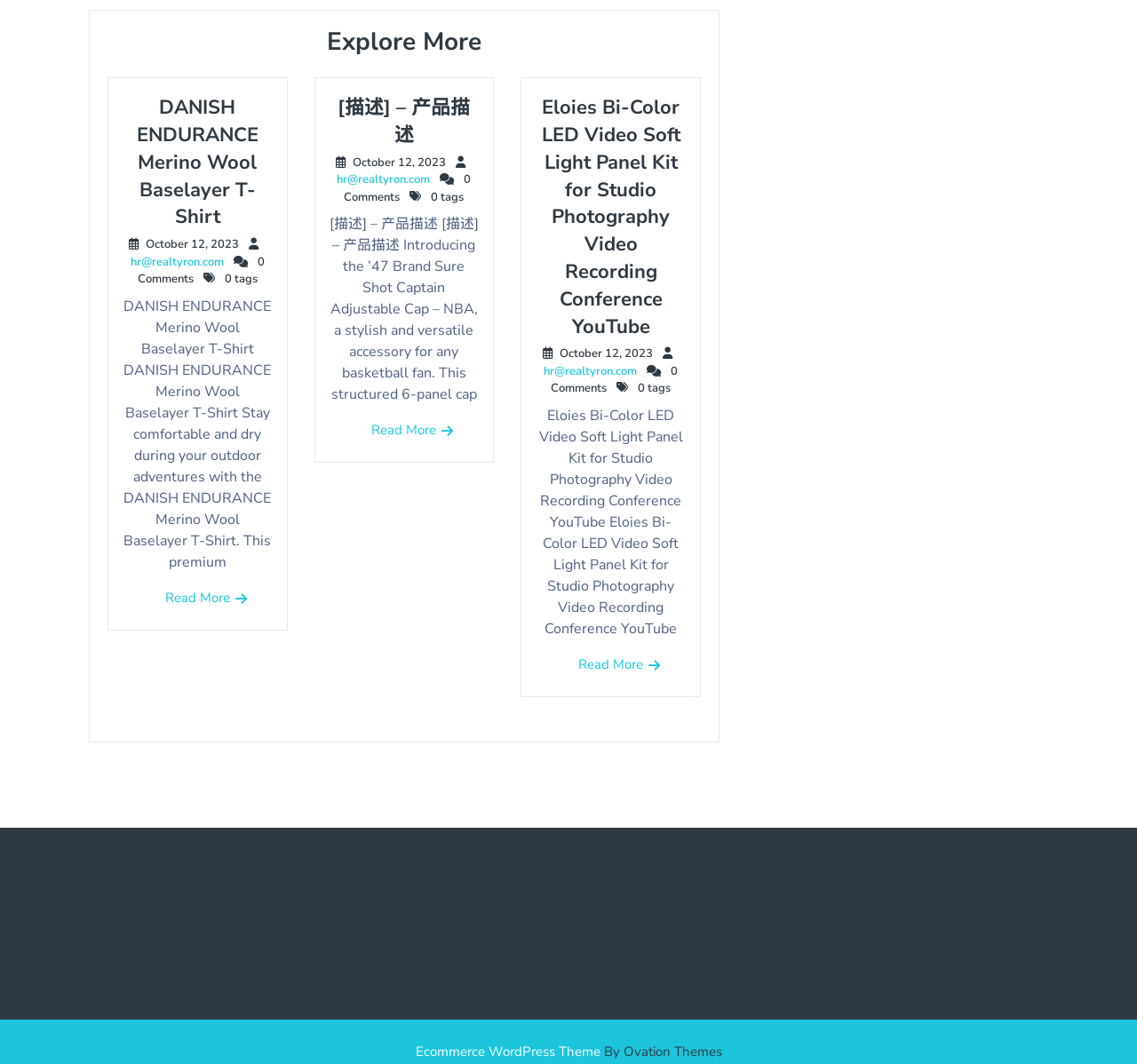Specify the bounding box coordinates of the area that needs to be clicked to achieve the following instruction: "Read about the 9% Property Tax Hike".

None